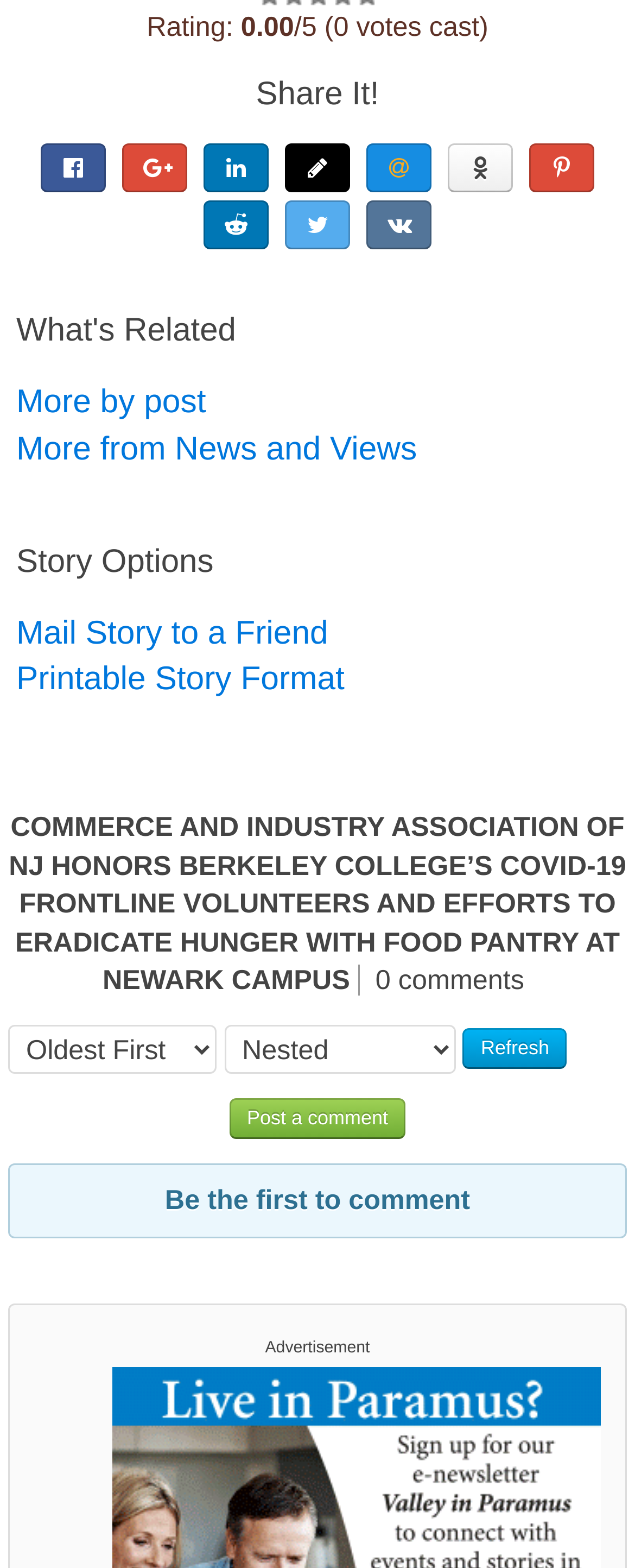Given the webpage screenshot, identify the bounding box of the UI element that matches this description: "title="Live Journal"".

[0.449, 0.092, 0.551, 0.123]